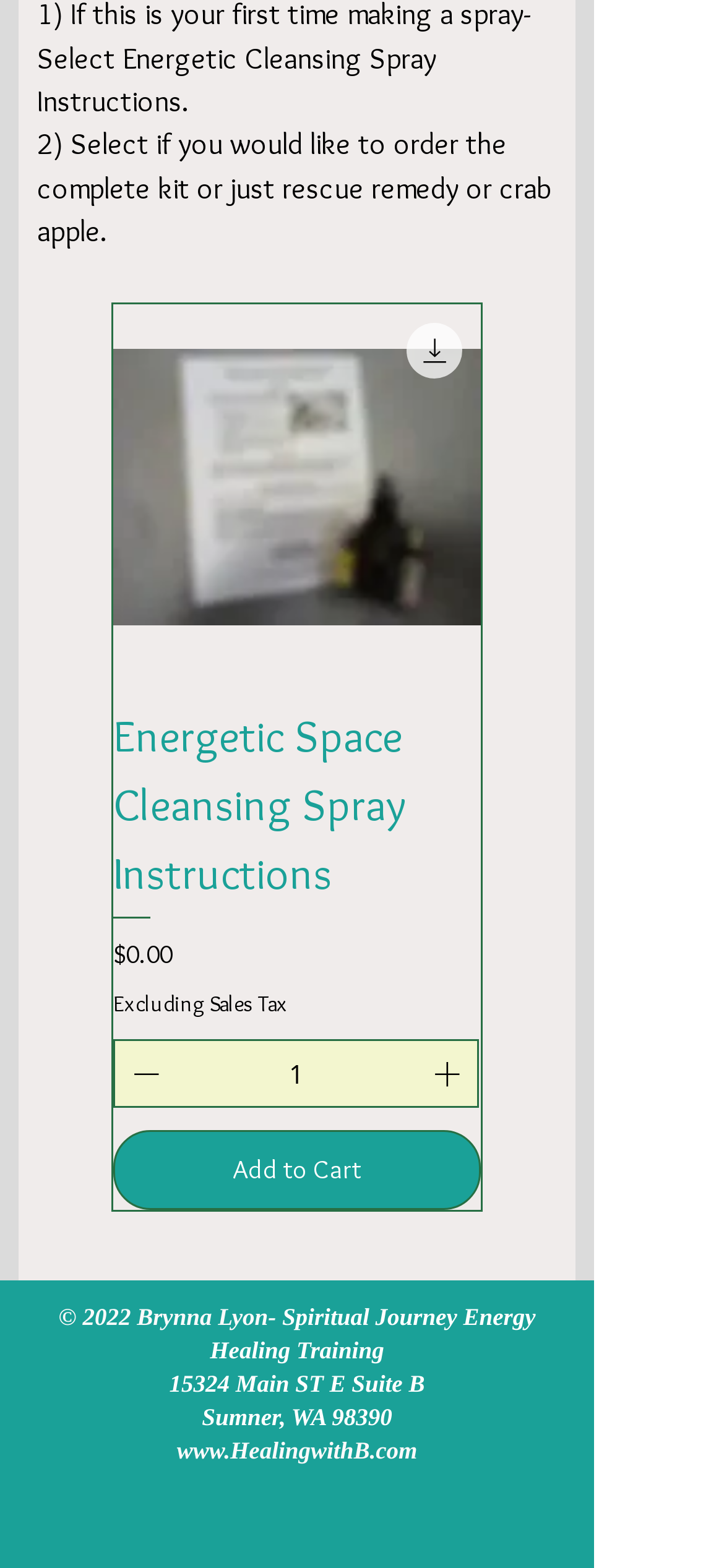Use a single word or phrase to answer the question: 
What is the address of the business?

15324 Main ST E Suite B Sumner, WA 98390